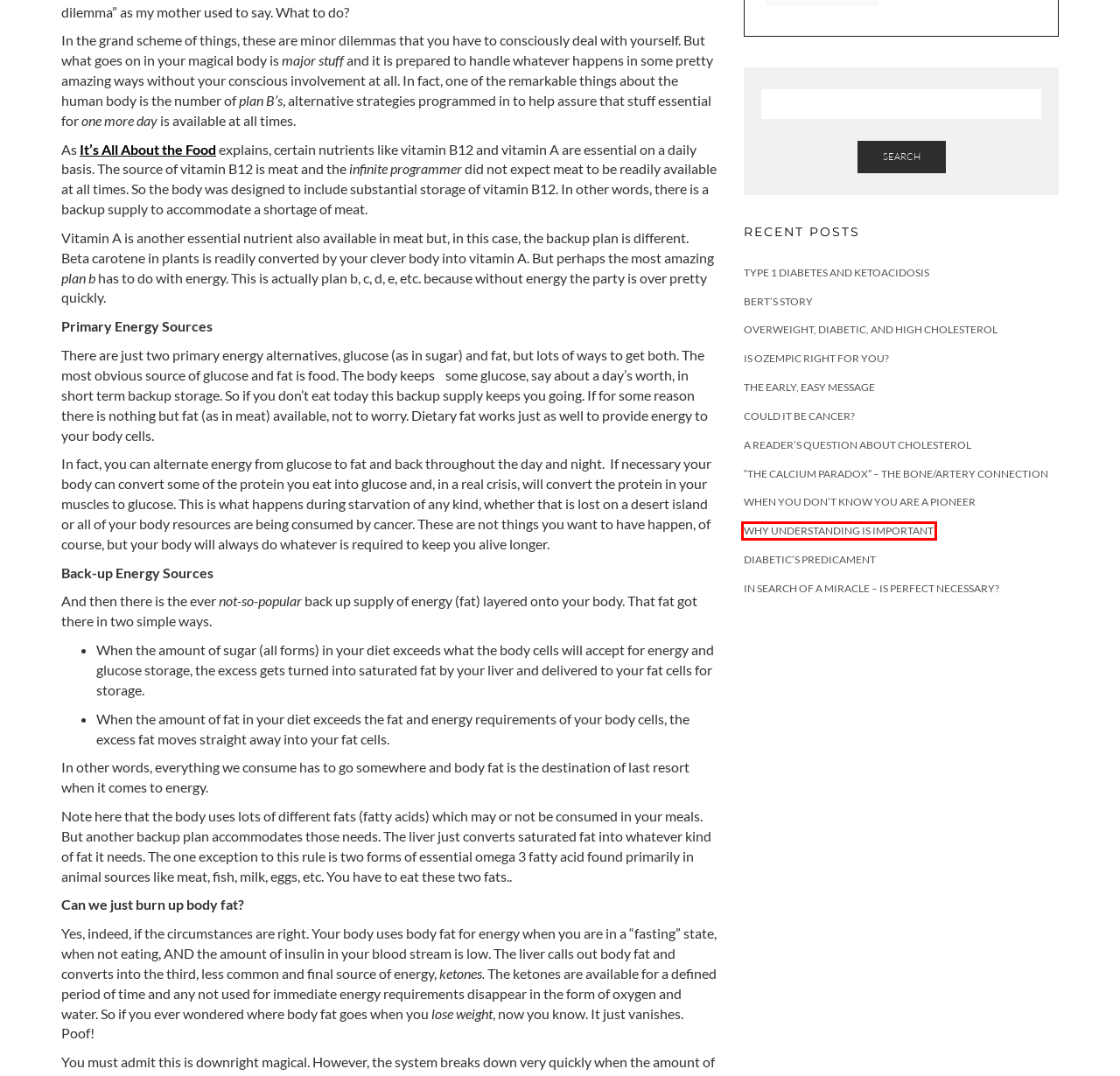You have a screenshot of a webpage with a red bounding box highlighting a UI element. Your task is to select the best webpage description that corresponds to the new webpage after clicking the element. Here are the descriptions:
A. Diabetic’s Predicament – It's All About the Food
B. In Search of a Miracle – Is Perfect Necessary? – It's All About the Food
C. Why understanding is important – It's All About the Food
D. “The Calcium Paradox” – the bone/artery connection – It's All About the Food
E. Could it be cancer? – It's All About the Food
F. A Reader’s Question about Cholesterol – It's All About the Food
G. Is ozempic right for you? – It's All About the Food
H. The Early, Easy Message – It's All About the Food

C